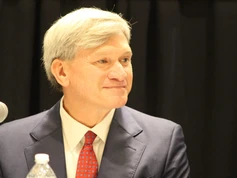What is the color of the backdrop behind Jim Donelon?
Provide a fully detailed and comprehensive answer to the question.

The caption describes the backdrop as a simple black curtain, which serves to enhance the focus on Jim Donelon as he speaks about critical issues affecting Louisiana homeowners.